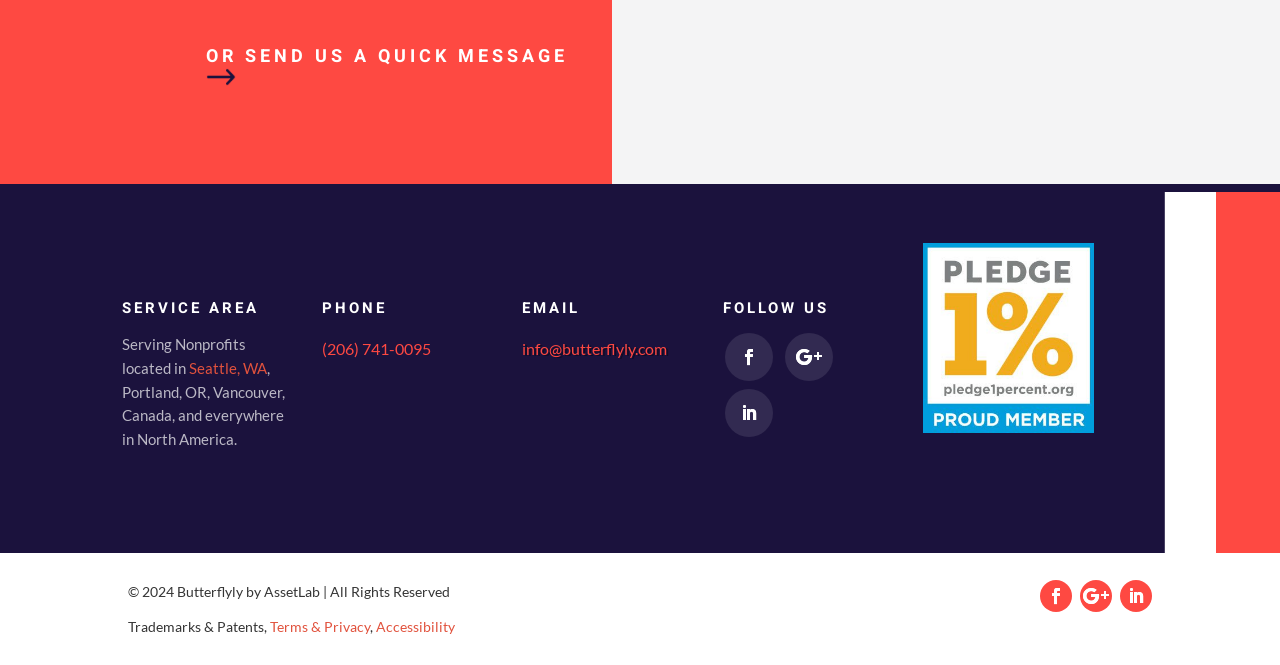Identify the bounding box coordinates of the area you need to click to perform the following instruction: "Send a quick message".

[0.161, 0.067, 0.462, 0.153]